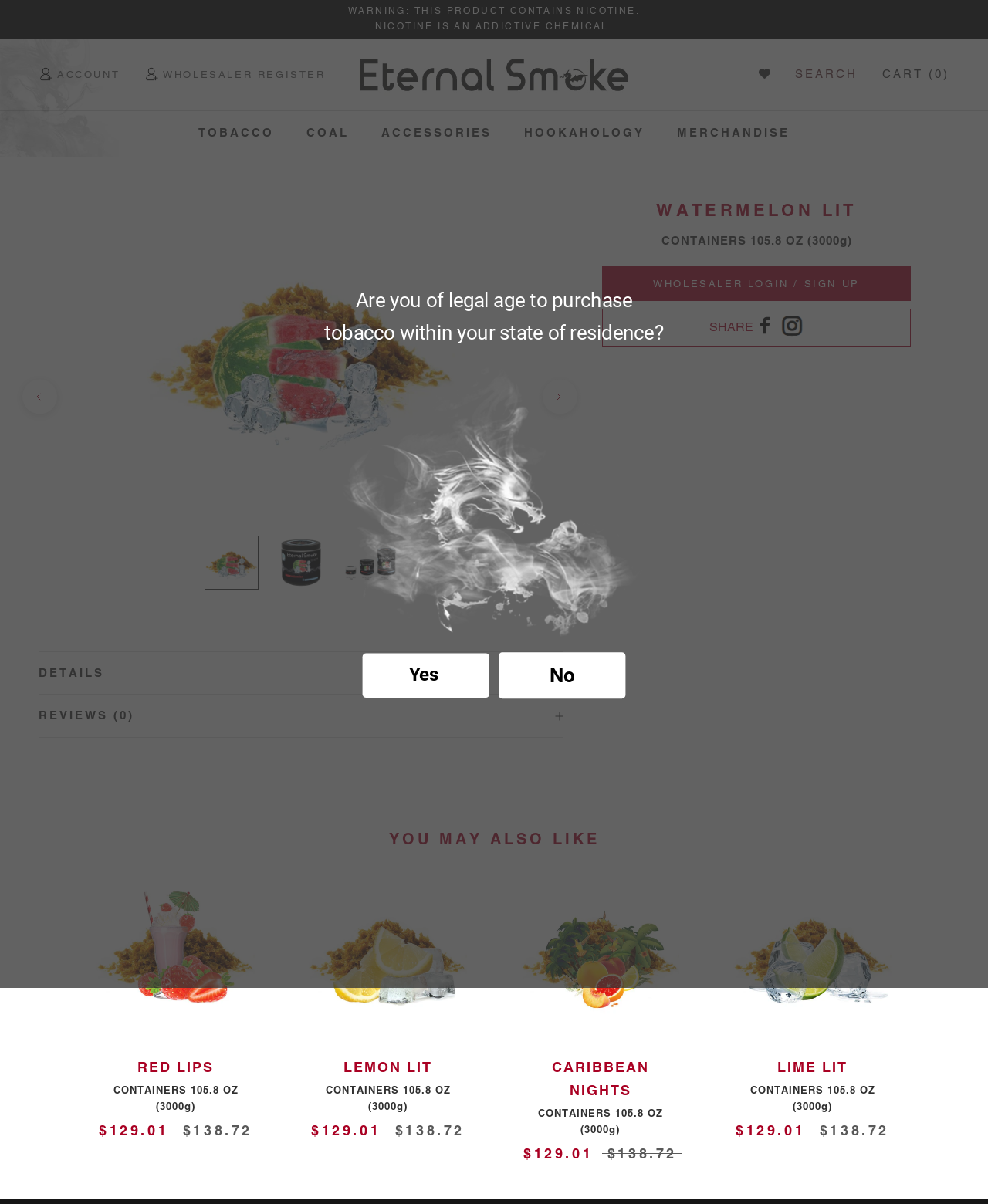Find the bounding box coordinates of the clickable area required to complete the following action: "Sign up to receive newsletter".

None